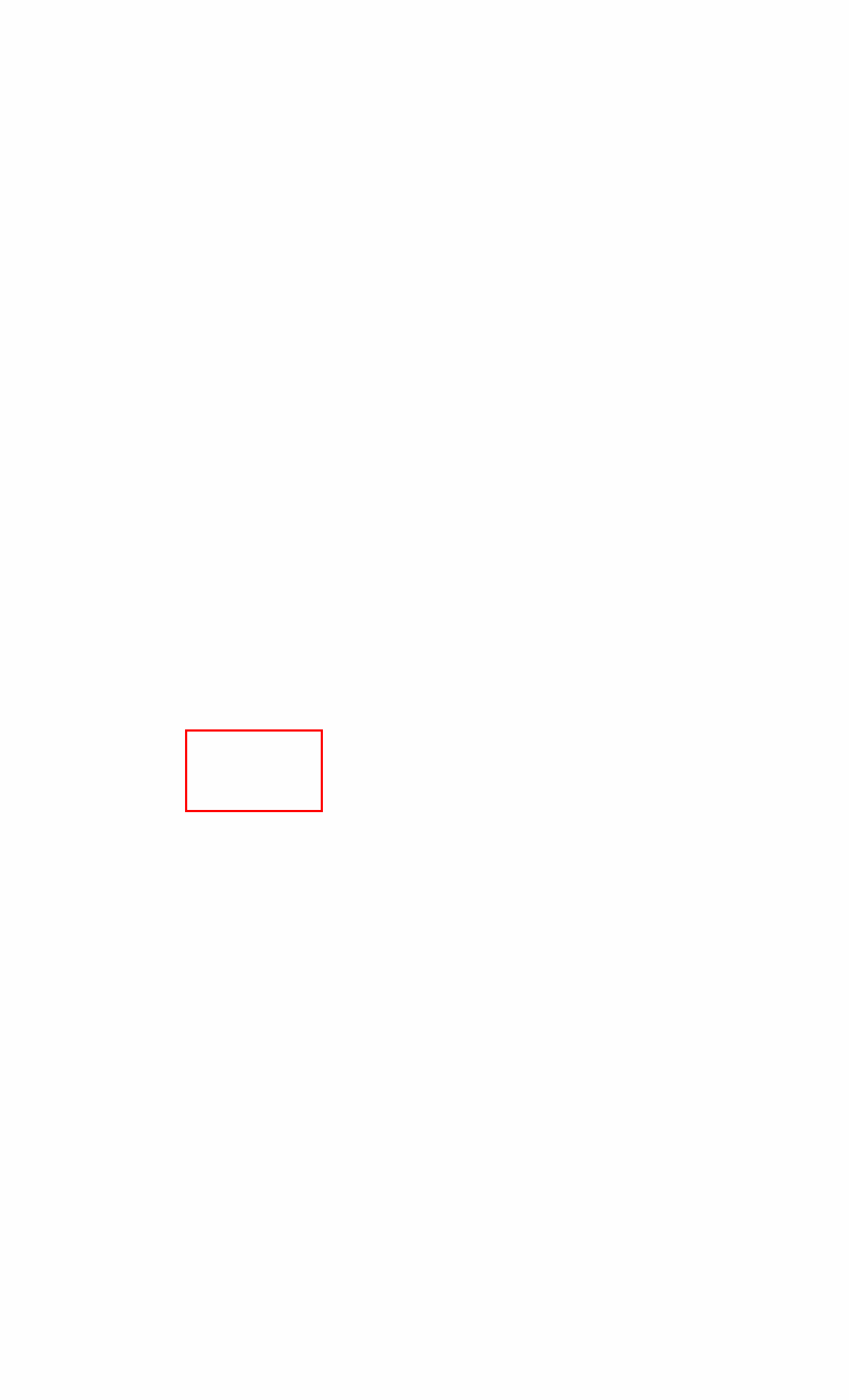You have a screenshot of a webpage with a red bounding box highlighting a UI element. Your task is to select the best webpage description that corresponds to the new webpage after clicking the element. Here are the descriptions:
A. TargetMarket - A Digital Marketing Agency in Charleston, SC
B. Bari Byrd, M.D. - Kamm McKenzie OBGYN
C. Amanda Tattersall, MSN, WHNP-BC - Kamm McKenzie OBGYN
D. Lauren M. Wheeler, M.D. - Kamm McKenzie OBGYN
E. Caledonia Buckheit, M.D. - Kamm McKenzie OBGYN
F. Patient Resources - Kamm McKenzie OBGYN
G. Jillian Hale, D.O. - Kamm McKenzie OBGYN
H. About - Kamm McKenzie OBGYN

H